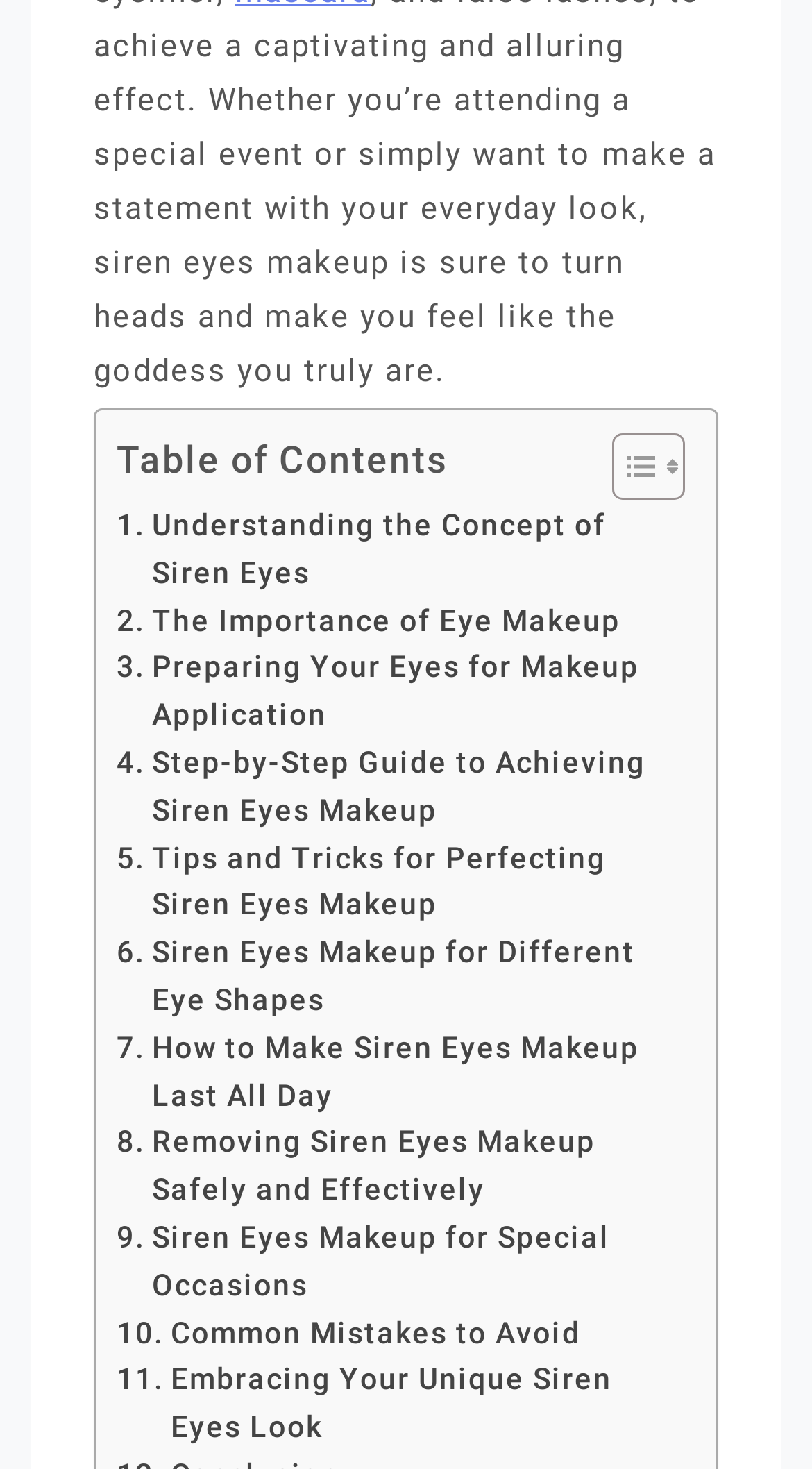Kindly determine the bounding box coordinates for the area that needs to be clicked to execute this instruction: "Explore Siren Eyes Makeup for Different Eye Shapes".

[0.144, 0.633, 0.831, 0.697]